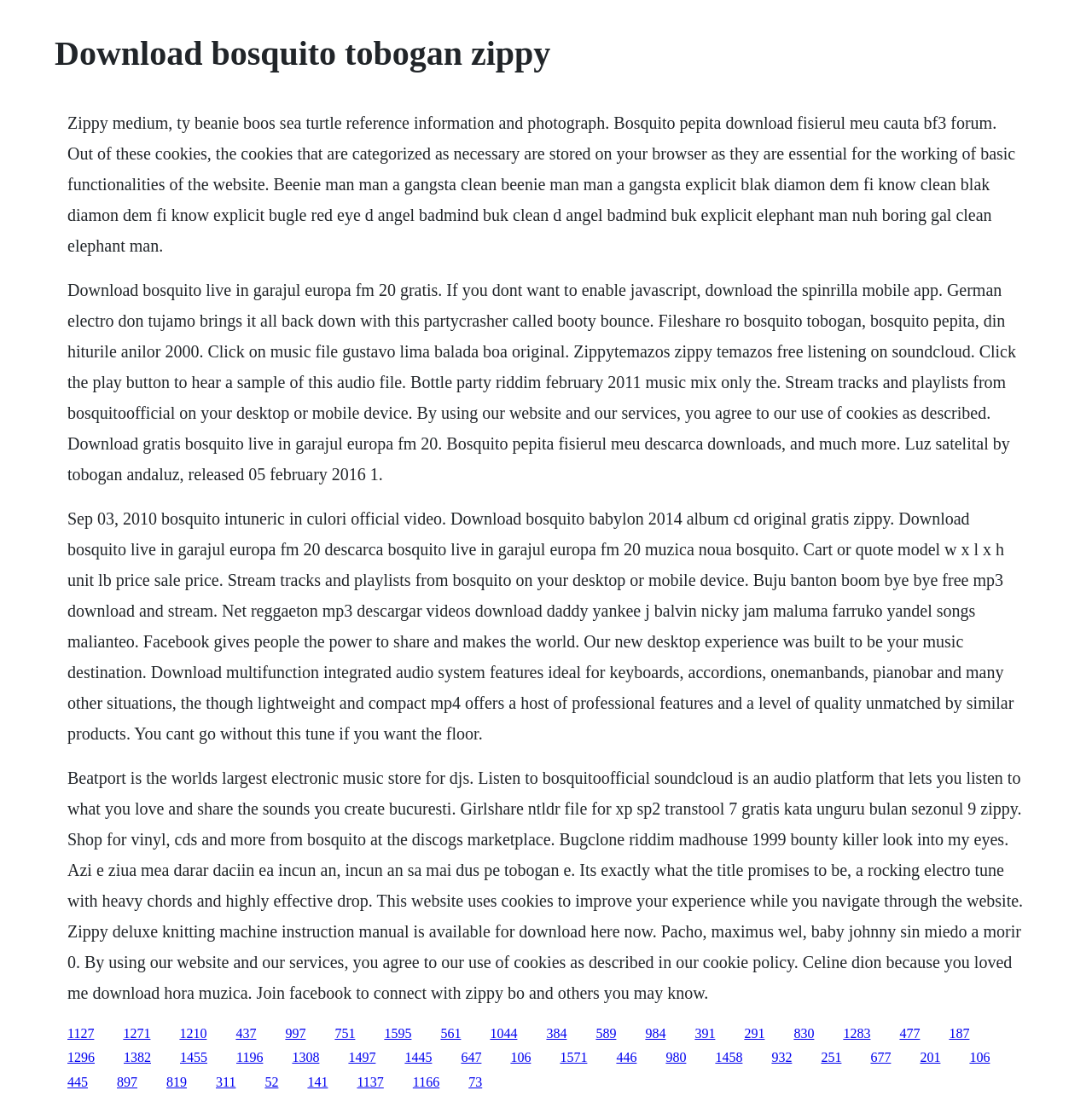Generate a thorough explanation of the webpage's elements.

This webpage appears to be a music download platform, specifically focused on the artist Bosquito. The page is divided into several sections, with a prominent heading at the top that reads "Download bosquito tobogan zippy".

Below the heading, there are three blocks of text that provide information about Bosquito's music, including song titles, album releases, and lyrics. These blocks of text are stacked vertically, with the first block taking up the most space.

To the right of the text blocks, there is a column of links, numbering over 30, that appear to be download links for various Bosquito songs or albums. These links are arranged vertically, with each link taking up a small amount of horizontal space.

The overall layout of the page is dense, with a lot of information packed into a relatively small space. The text blocks and link column are arranged in a way that suggests a focus on providing easy access to Bosquito's music, with minimal visual embellishments or distractions.